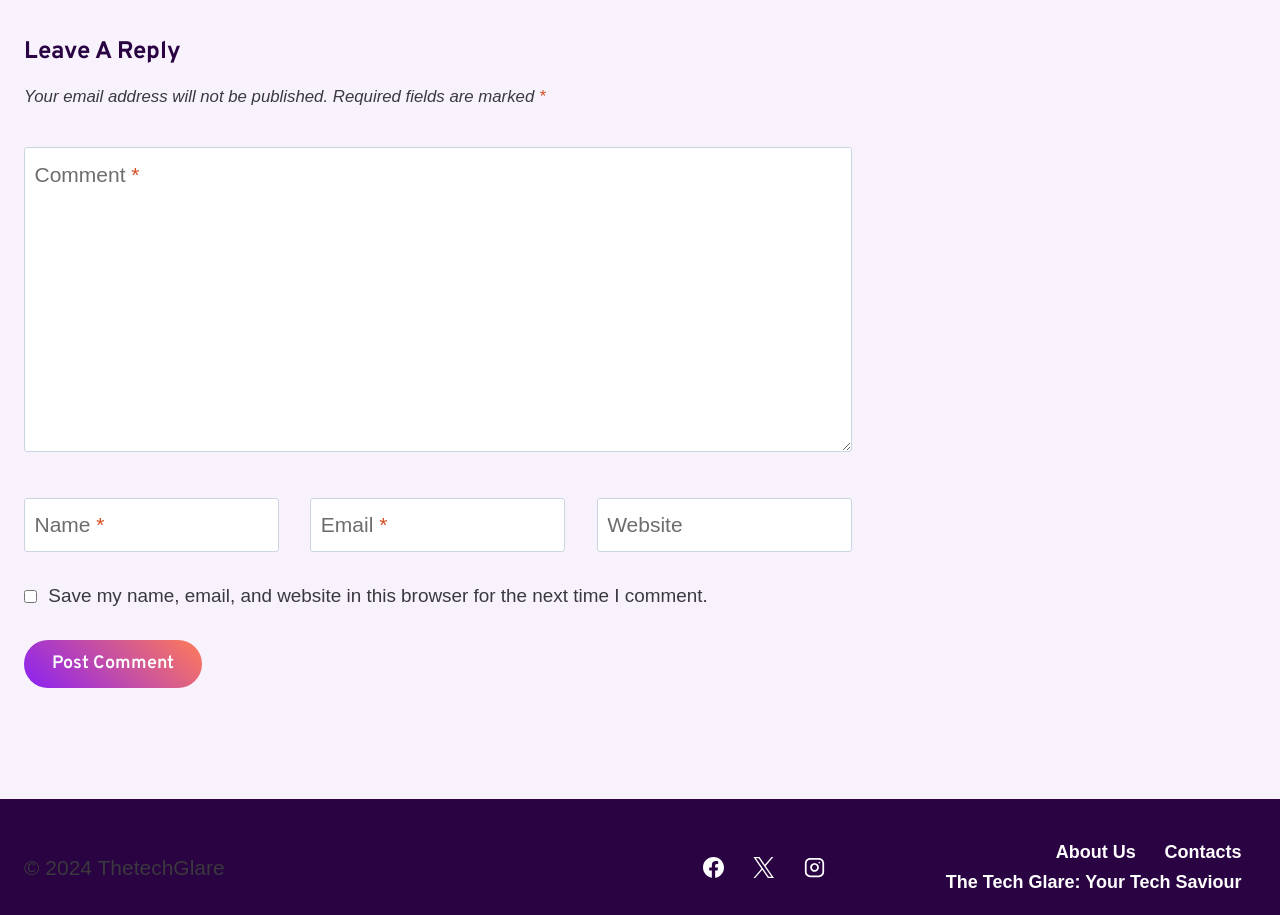Highlight the bounding box coordinates of the element that should be clicked to carry out the following instruction: "Visit Facebook". The coordinates must be given as four float numbers ranging from 0 to 1, i.e., [left, top, right, bottom].

[0.541, 0.926, 0.574, 0.971]